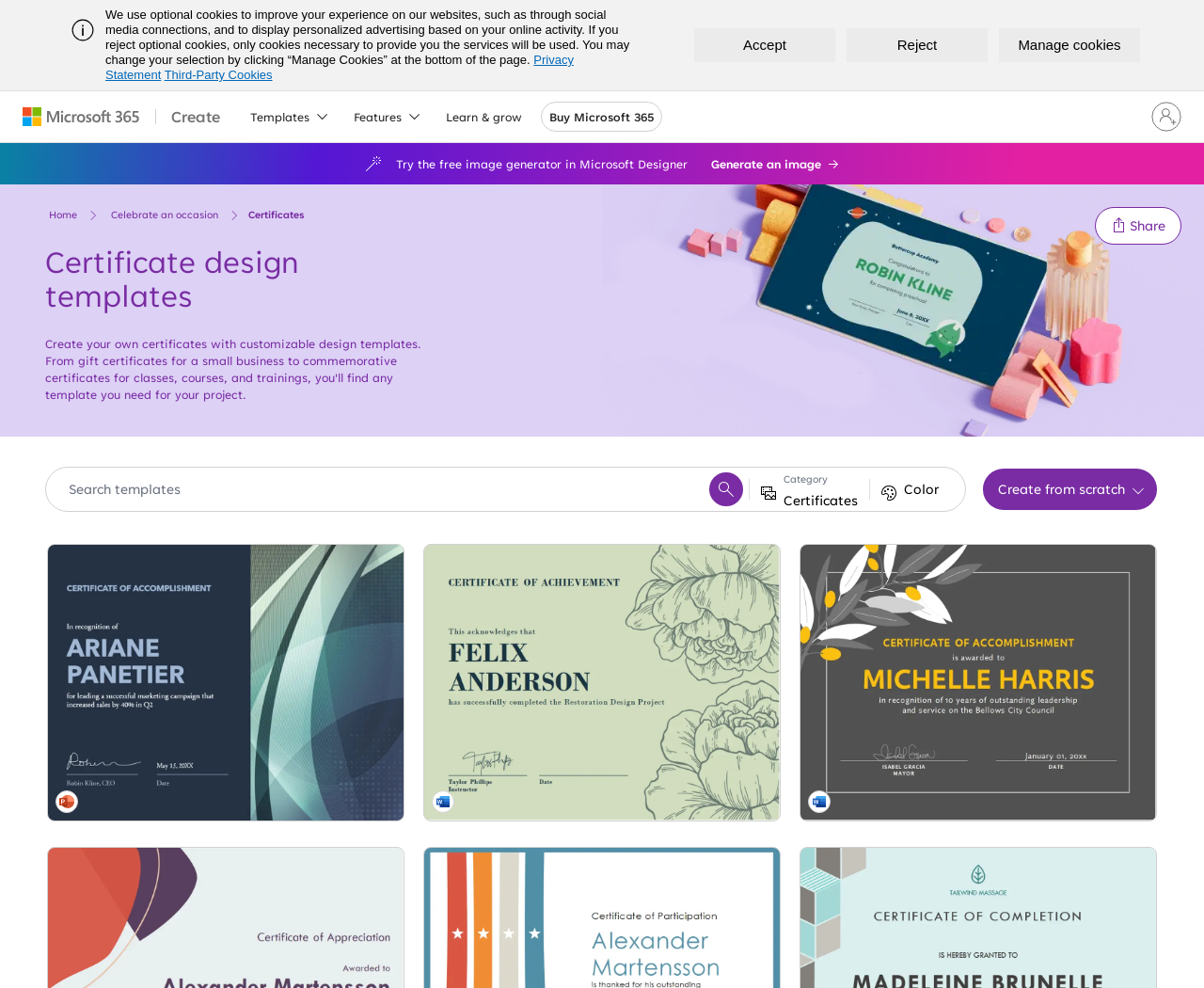Highlight the bounding box coordinates of the region I should click on to meet the following instruction: "Sign in to your account".

[0.95, 0.095, 0.988, 0.141]